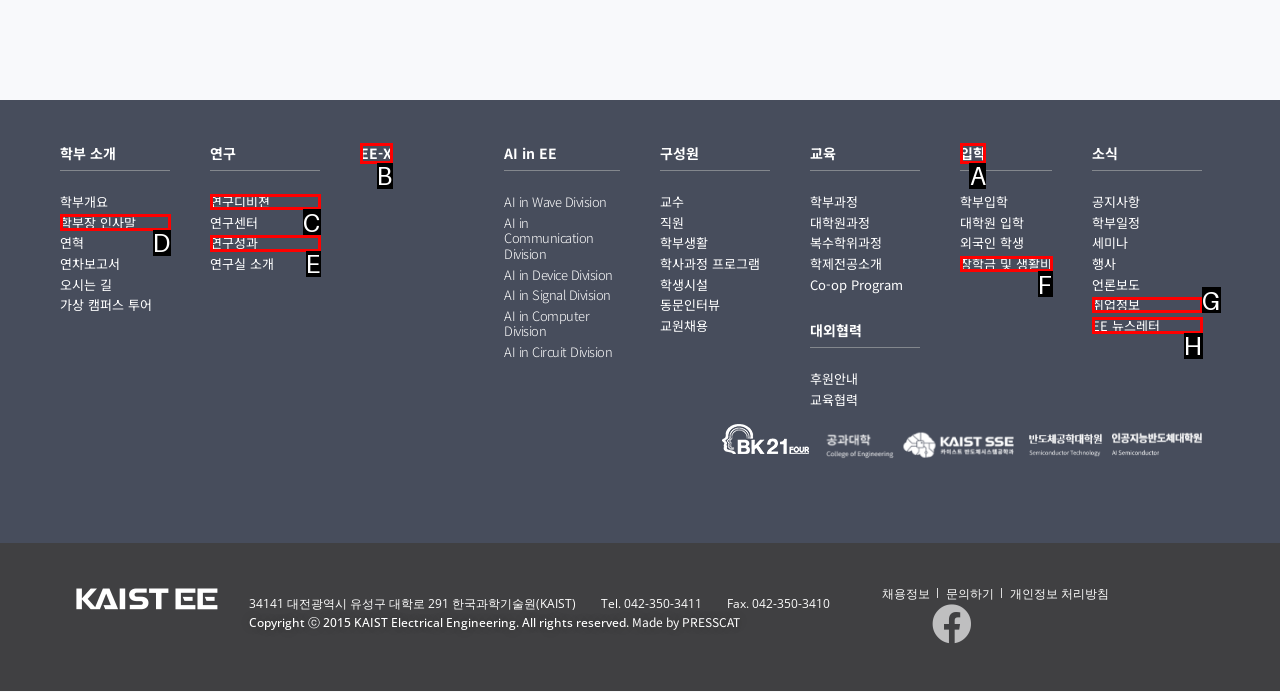Point out the HTML element I should click to achieve the following: Learn about 입학 Reply with the letter of the selected element.

A